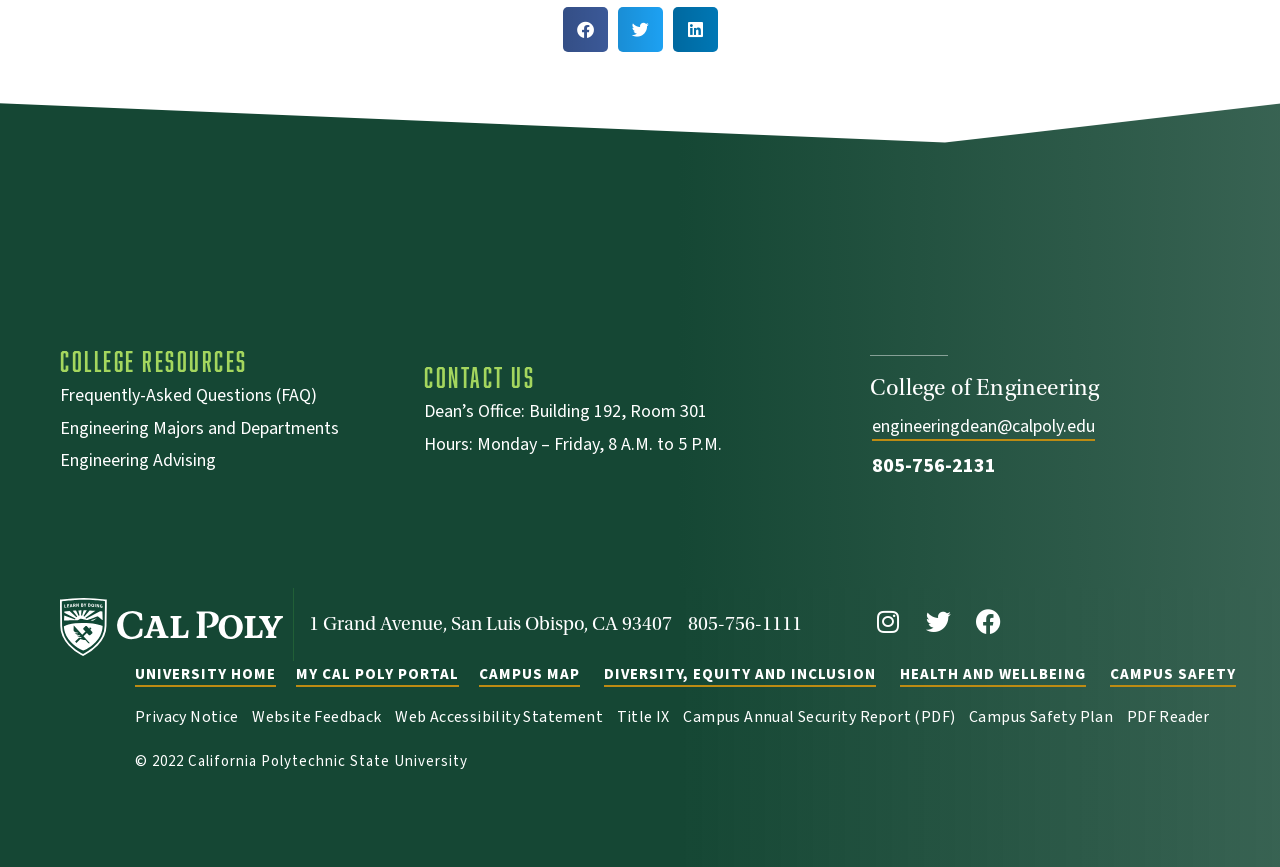Provide the bounding box coordinates of the HTML element this sentence describes: "Twitter". The bounding box coordinates consist of four float numbers between 0 and 1, i.e., [left, top, right, bottom].

[0.713, 0.688, 0.752, 0.746]